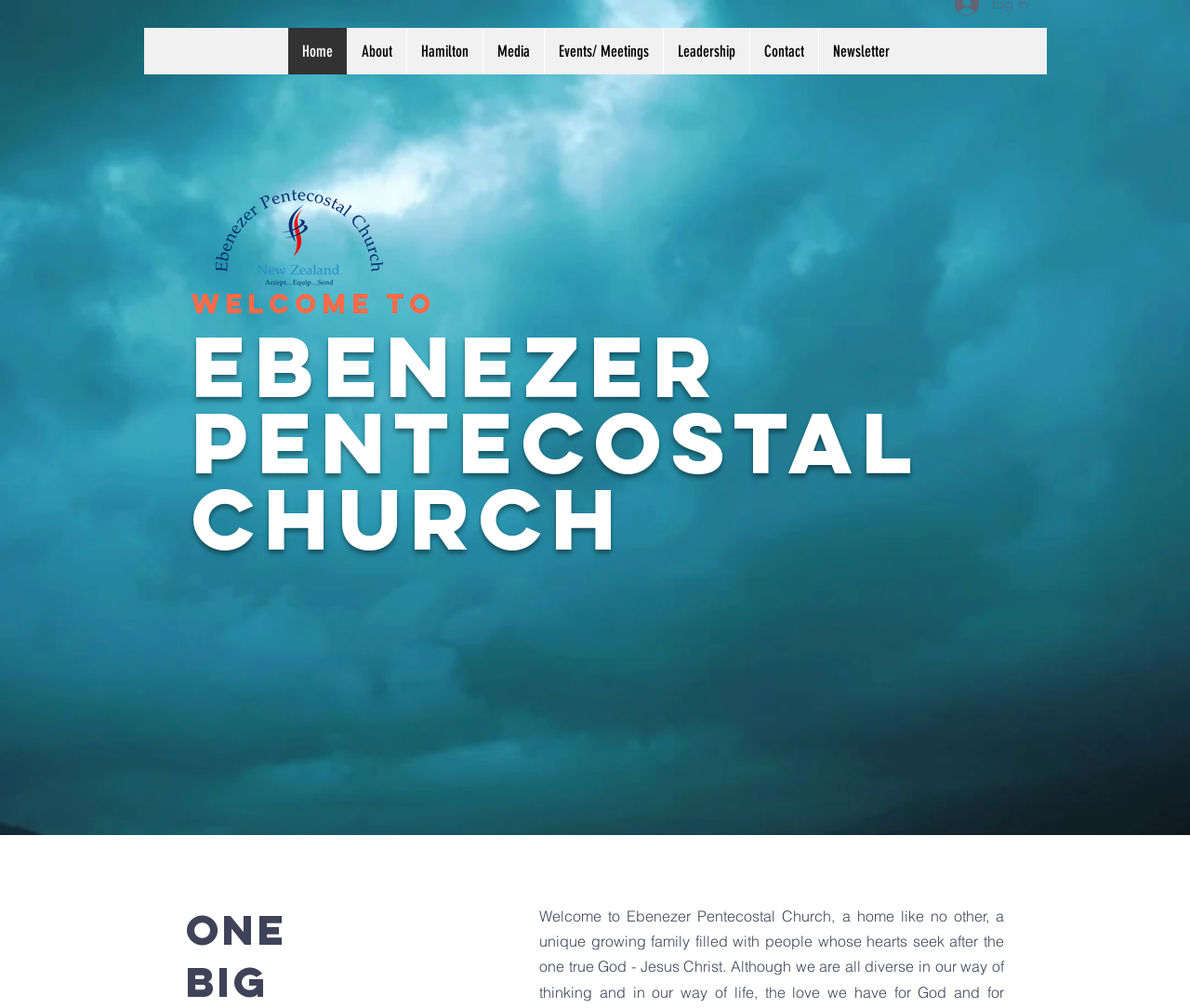How many links are in the navigation menu?
Please provide an in-depth and detailed response to the question.

The navigation menu contains links to different sections of the website, including 'Home', 'About', 'Hamilton', 'Media', 'Events/ Meetings', 'Leadership', 'Contact', and 'Newsletter'. By counting these links, we can determine that there are 9 links in the navigation menu.